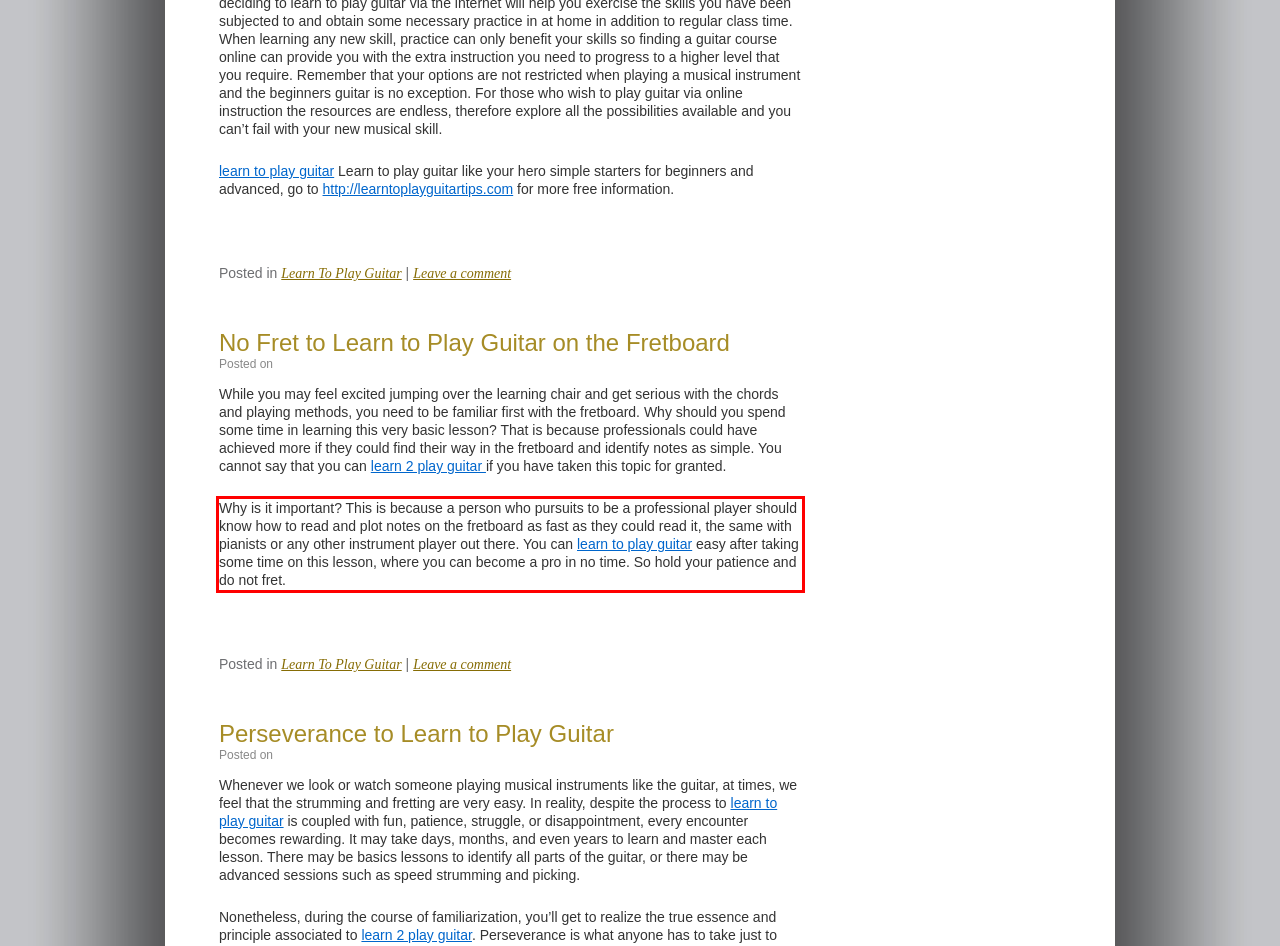You are given a screenshot with a red rectangle. Identify and extract the text within this red bounding box using OCR.

Why is it important? This is because a person who pursuits to be a professional player should know how to read and plot notes on the fretboard as fast as they could read it, the same with pianists or any other instrument player out there. You can learn to play guitar easy after taking some time on this lesson, where you can become a pro in no time. So hold your patience and do not fret.